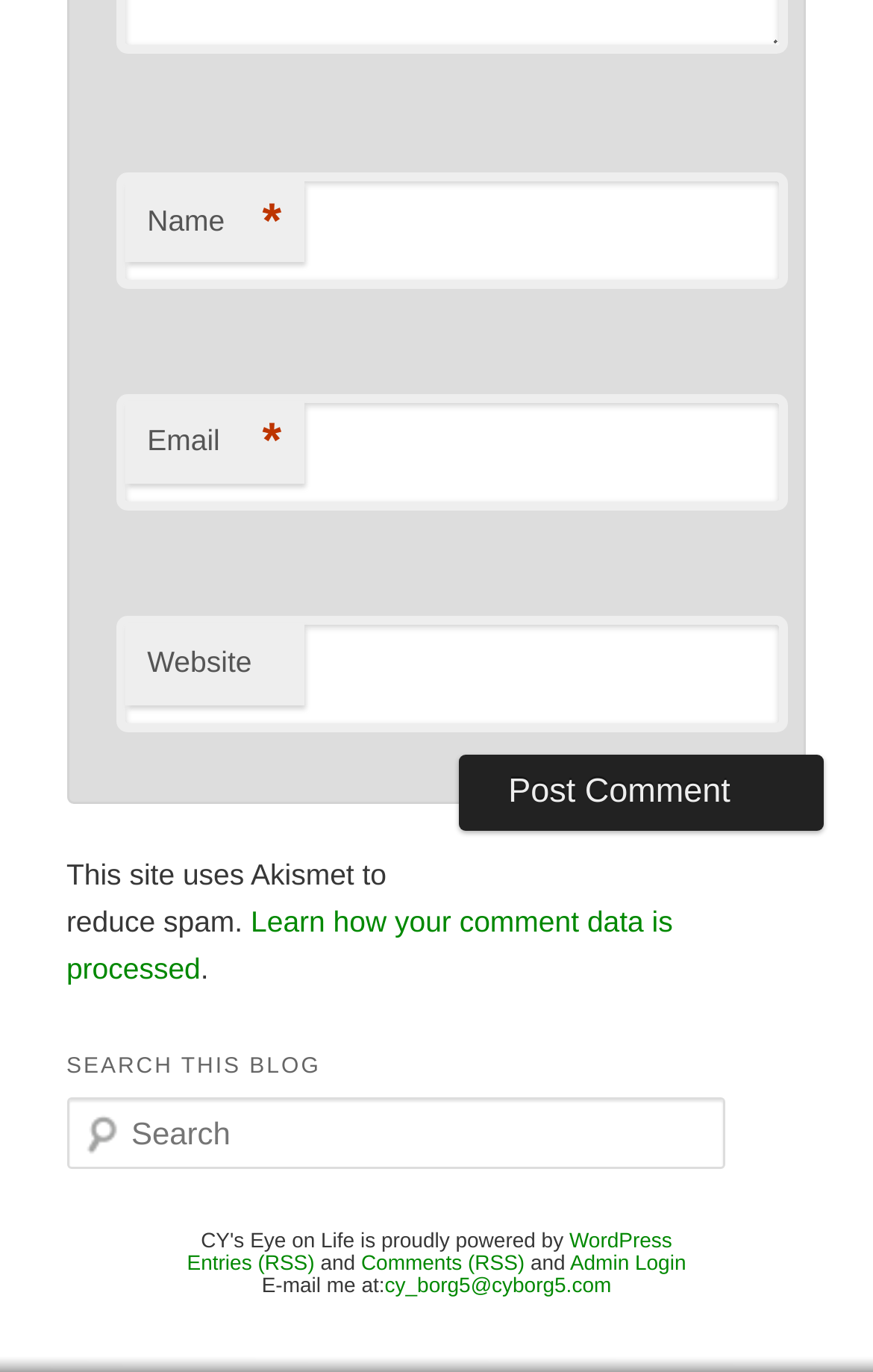Use a single word or phrase to answer the question: What is the purpose of the 'Post Comment' button?

To submit a comment